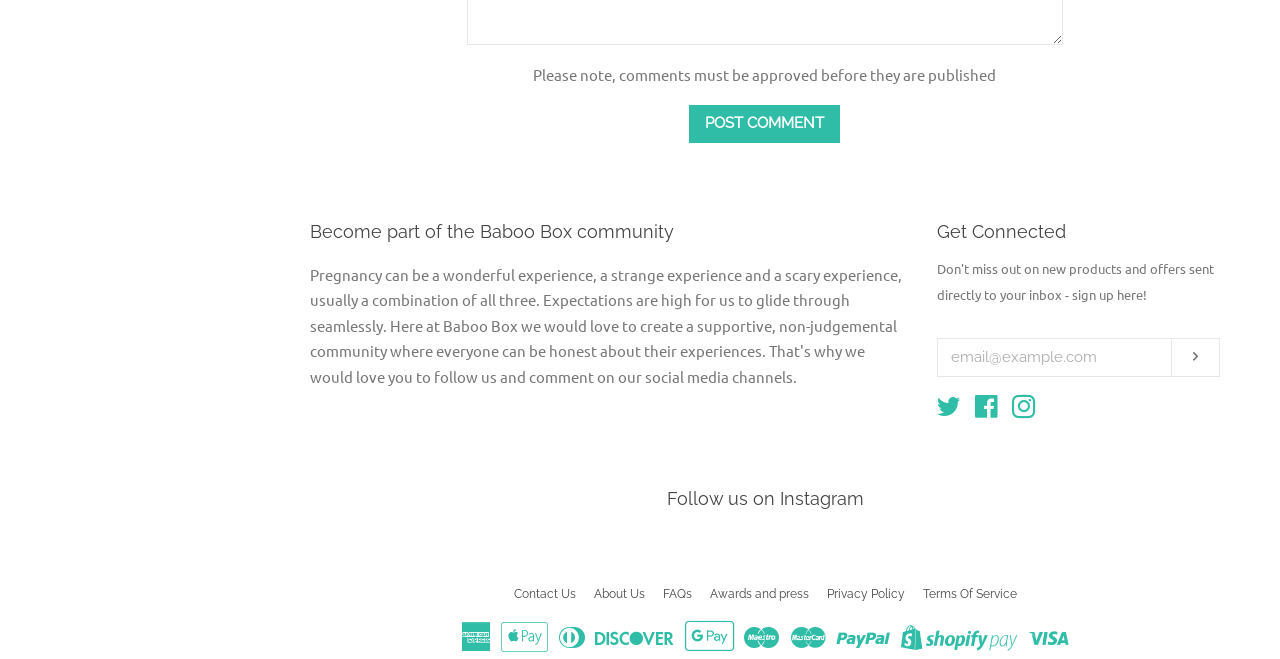What is required to subscribe?
Answer the question using a single word or phrase, according to the image.

An email